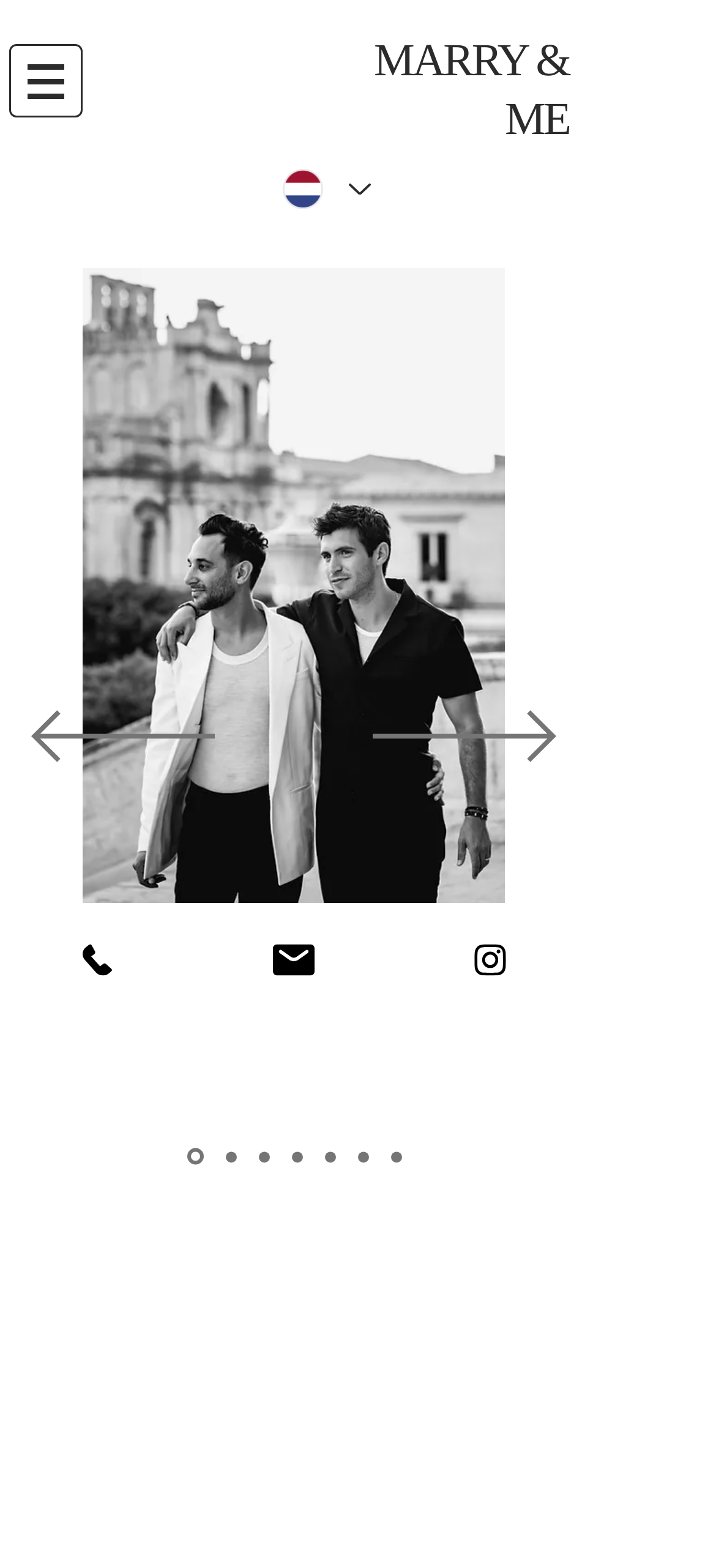Answer the following in one word or a short phrase: 
How many social media links are there at the bottom?

3